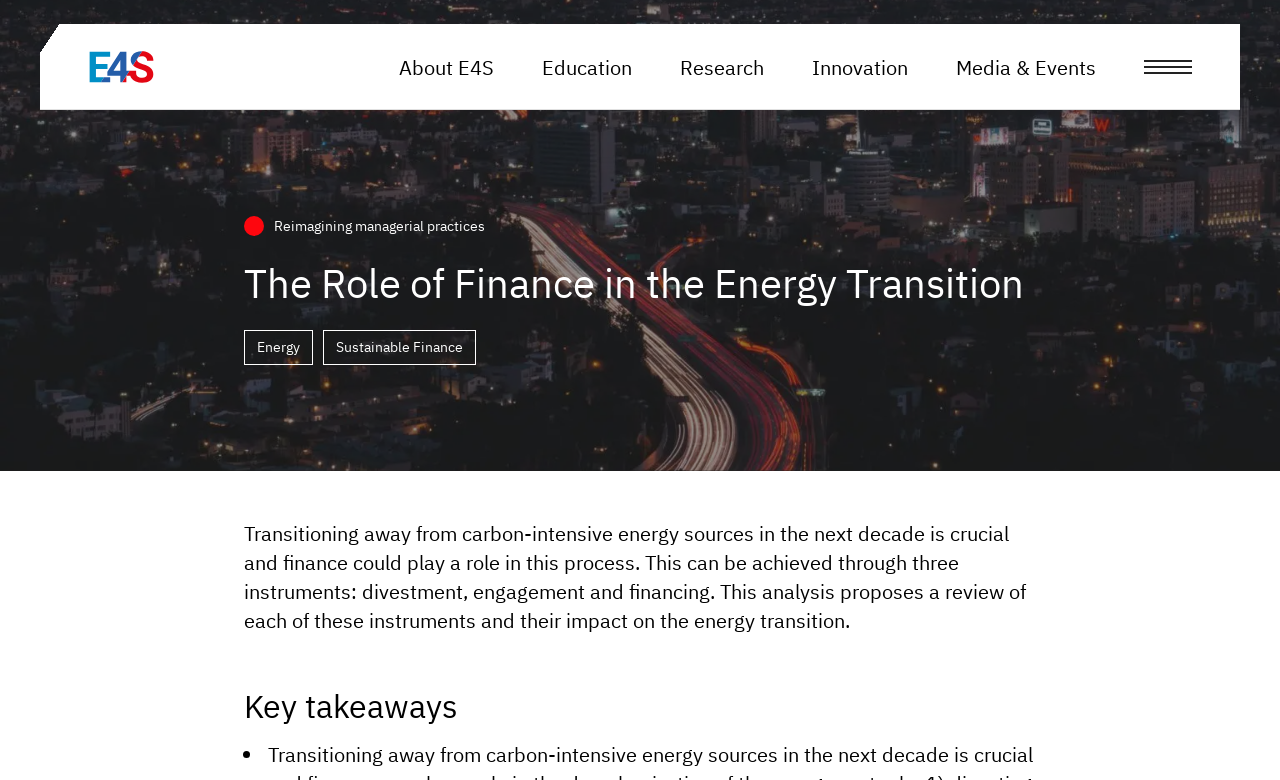Locate the primary heading on the webpage and return its text.

The Role of Finance in the Energy Transition